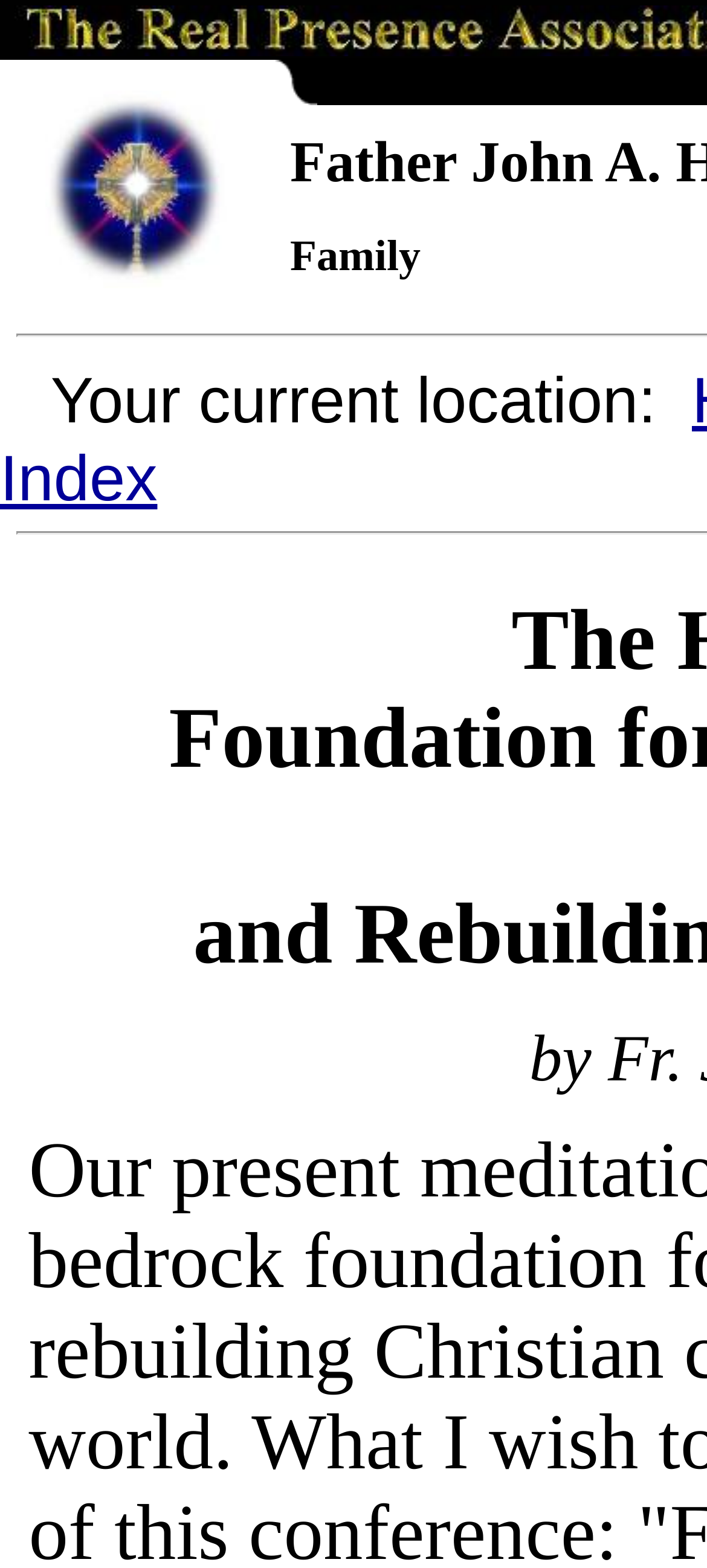Create a detailed summary of the webpage's content and design.

The webpage appears to be an article or blog post focused on the Holy Eucharist and its significance in Christian families and civilization. At the top of the page, there is a header section with a link to "The Real Presence Eucharistic Education and Adoration Association Home Page" accompanied by a related image. This link is positioned at the top-left corner of the page.

Below the header section, there are several empty table cells, which may be used for spacing or layout purposes. Following the header section, there is a heading element, although its text content is not provided. This heading is positioned near the top-center of the page.

On the left side of the page, there is a small image, which may be an icon or a decorative element. Its exact purpose is unclear due to the lack of descriptive text.

The overall structure of the page suggests that the main content of the article or blog post will be presented below the header and heading sections. However, the provided accessibility tree does not contain any text elements that would indicate the content of the article.